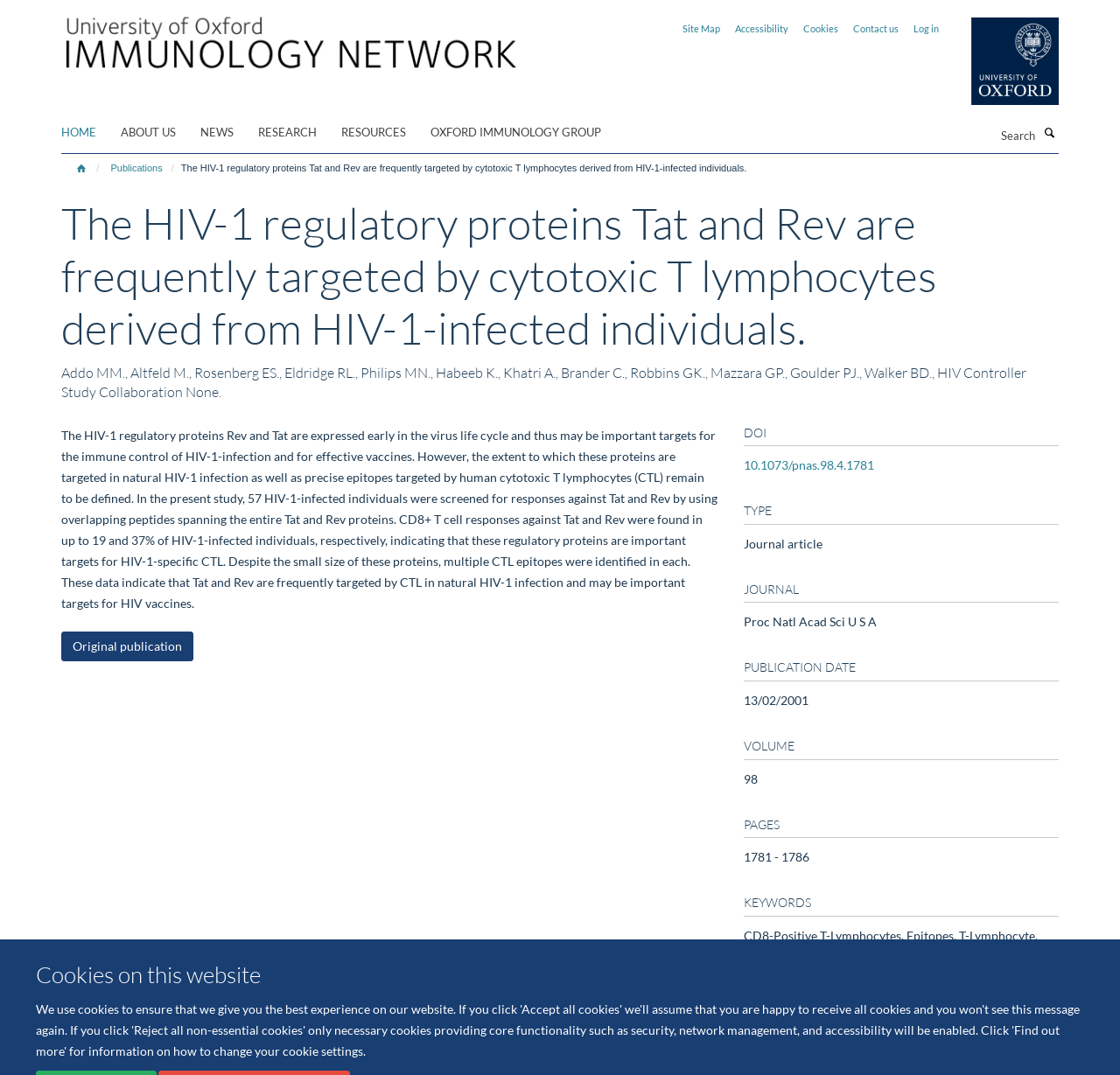Detail the webpage's structure and highlights in your description.

This webpage appears to be a scientific article or research paper about HIV-1 regulatory proteins Rev and Tat. At the top of the page, there is a link to skip to the main content, followed by a heading that says "Cookies on this website". Below this, there are several links to different sections of the website, including "Immunology", "Oxford University", "Site Map", "Accessibility", "Cookies", and "Contact us". 

To the right of these links, there is a navigation menu with links to "HOME", "ABOUT US", "NEWS", "RESEARCH", "RESOURCES", and "OXFORD IMMUNOLOGY GROUP". Below this menu, there is a search bar with a button to submit a search query.

The main content of the page begins with a heading that summarizes the article, followed by a paragraph of text that describes the research study. The study found that the HIV-1 regulatory proteins Rev and Tat are frequently targeted by cytotoxic T lymphocytes in HIV-1-infected individuals, and that these proteins may be important targets for HIV vaccines.

Below this, there are several headings that provide more information about the study, including the authors, DOI, type of publication, journal, publication date, volume, pages, and keywords. The keywords include terms such as "CD8-Positive T-Lymphocytes", "Epitopes", "T-Lymphocyte", and "HIV Infections".

There are also several images on the page, including logos for "Immunology" and "Oxford University", as well as an icon for a search button.